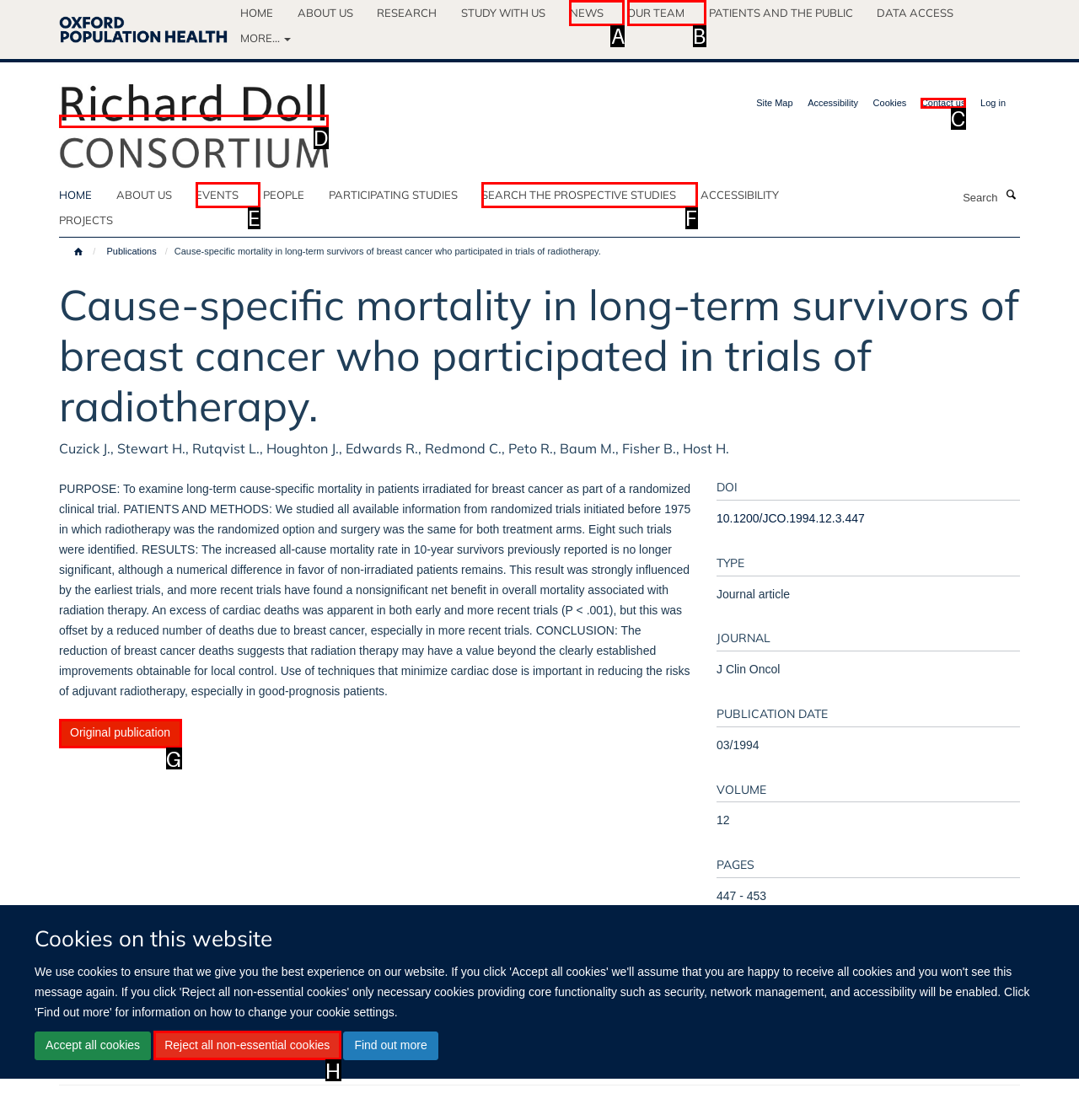Tell me which letter corresponds to the UI element that will allow you to Read the publication. Answer with the letter directly.

G